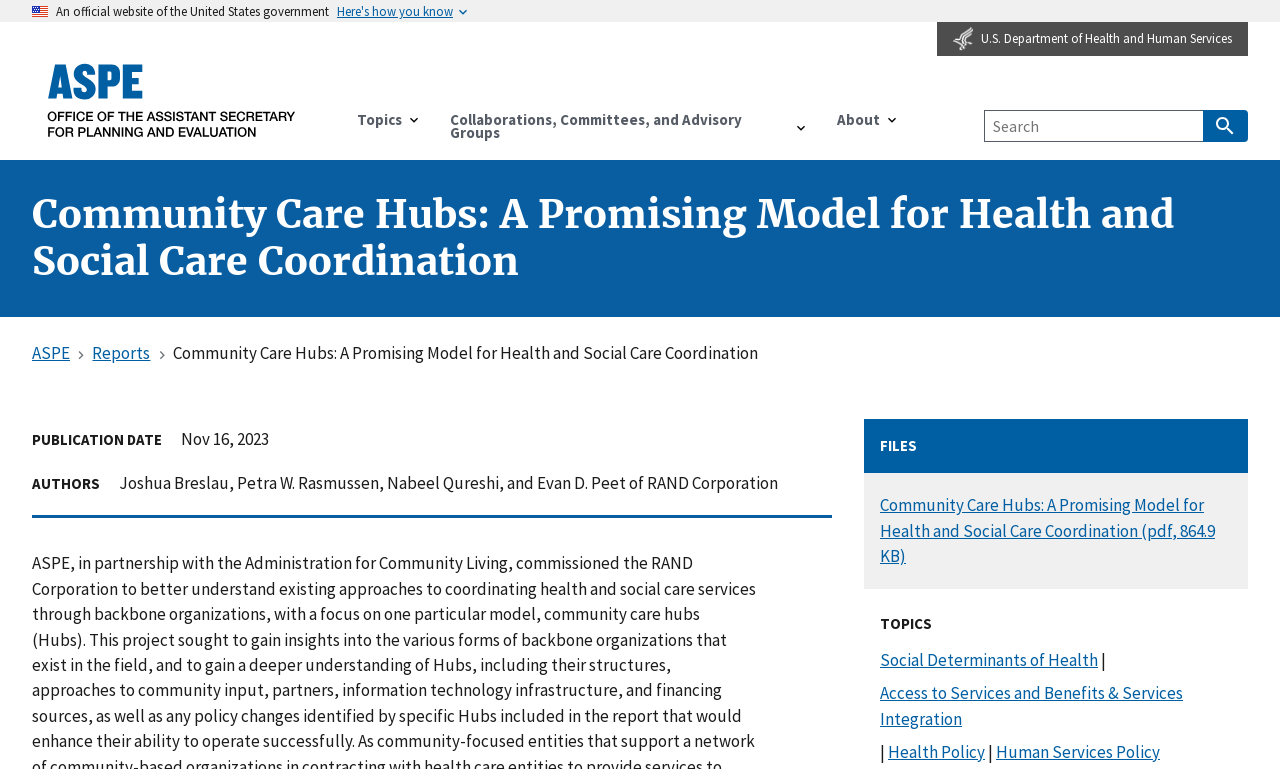Please give a one-word or short phrase response to the following question: 
What is the size of the PDF document?

864.9 KB